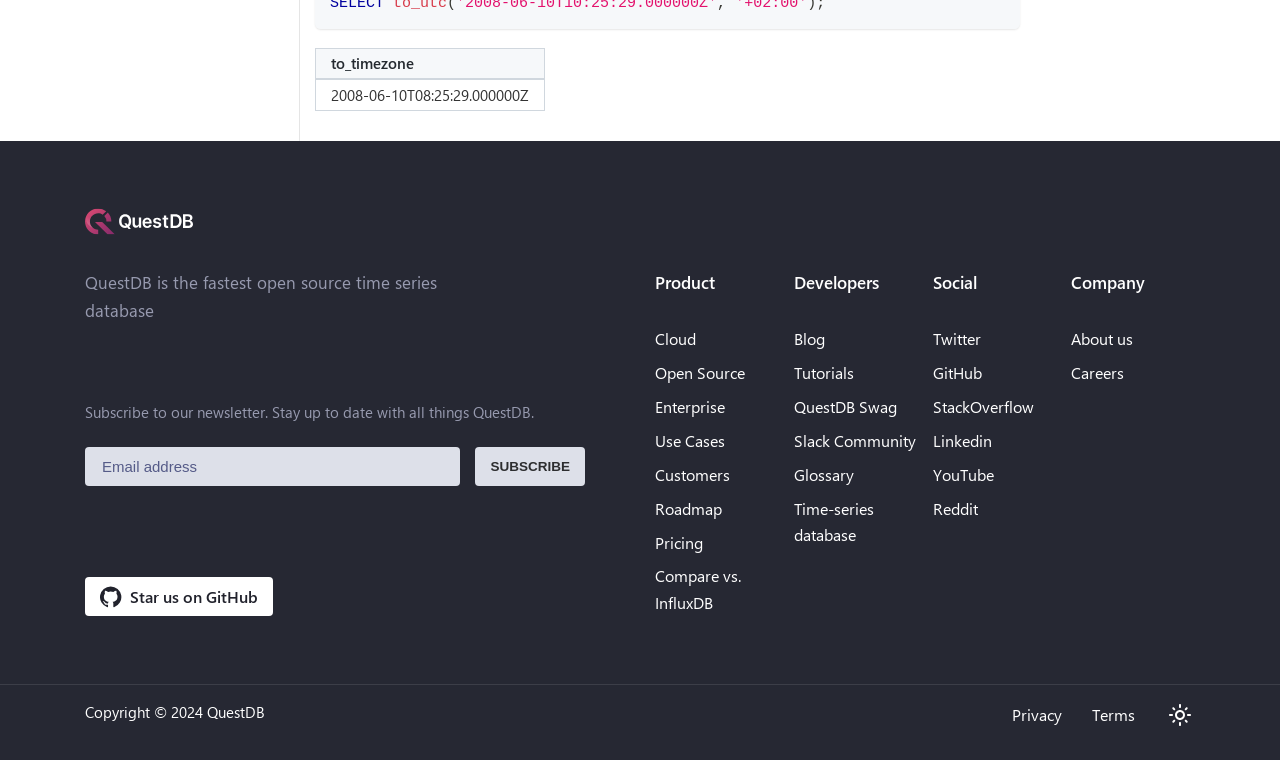Can you find the bounding box coordinates for the element to click on to achieve the instruction: "Subscribe to the newsletter"?

[0.066, 0.589, 0.36, 0.64]